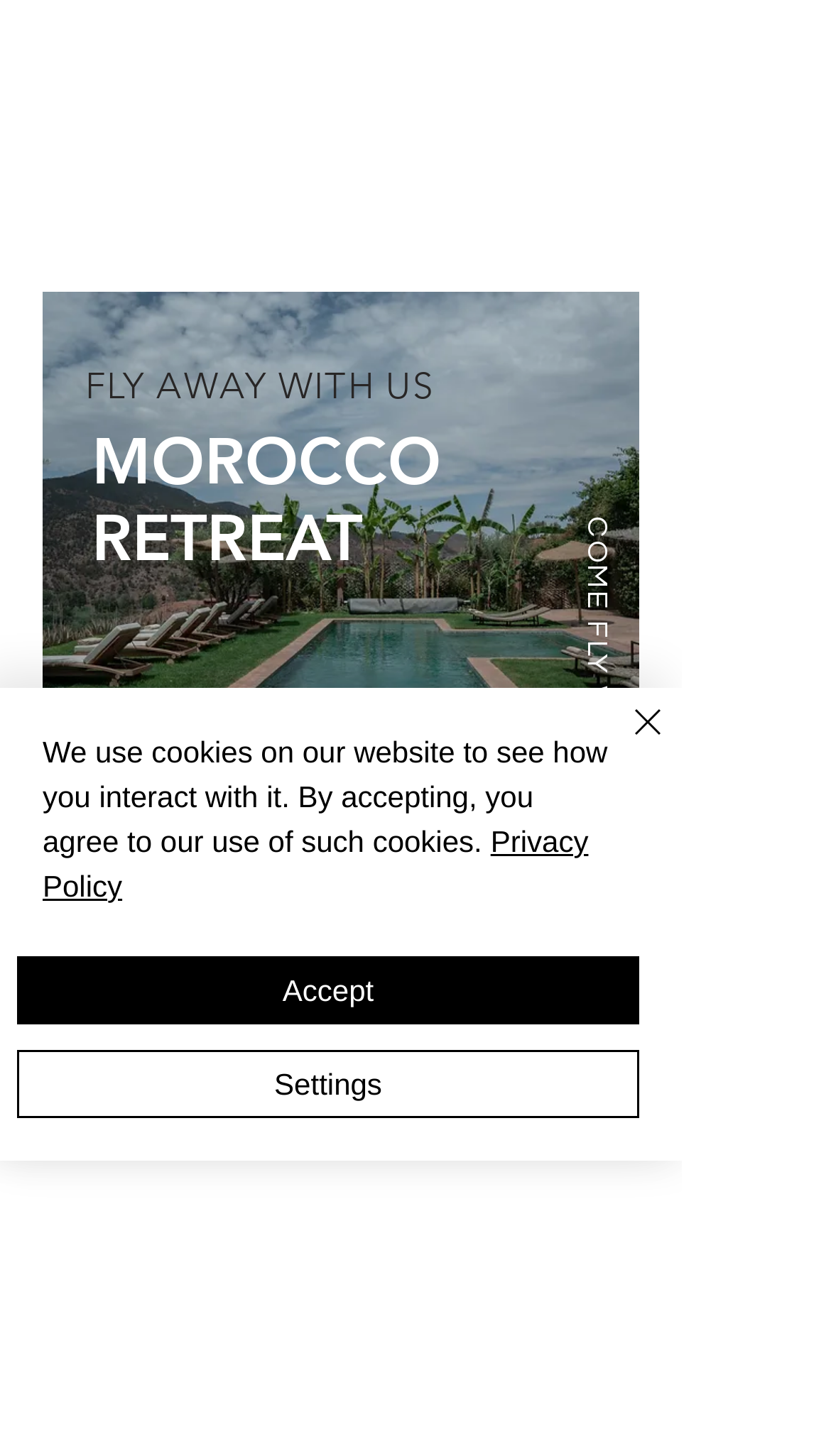Can you find the bounding box coordinates for the element to click on to achieve the instruction: "Click the 'X' button"?

[0.0, 0.012, 0.095, 0.075]